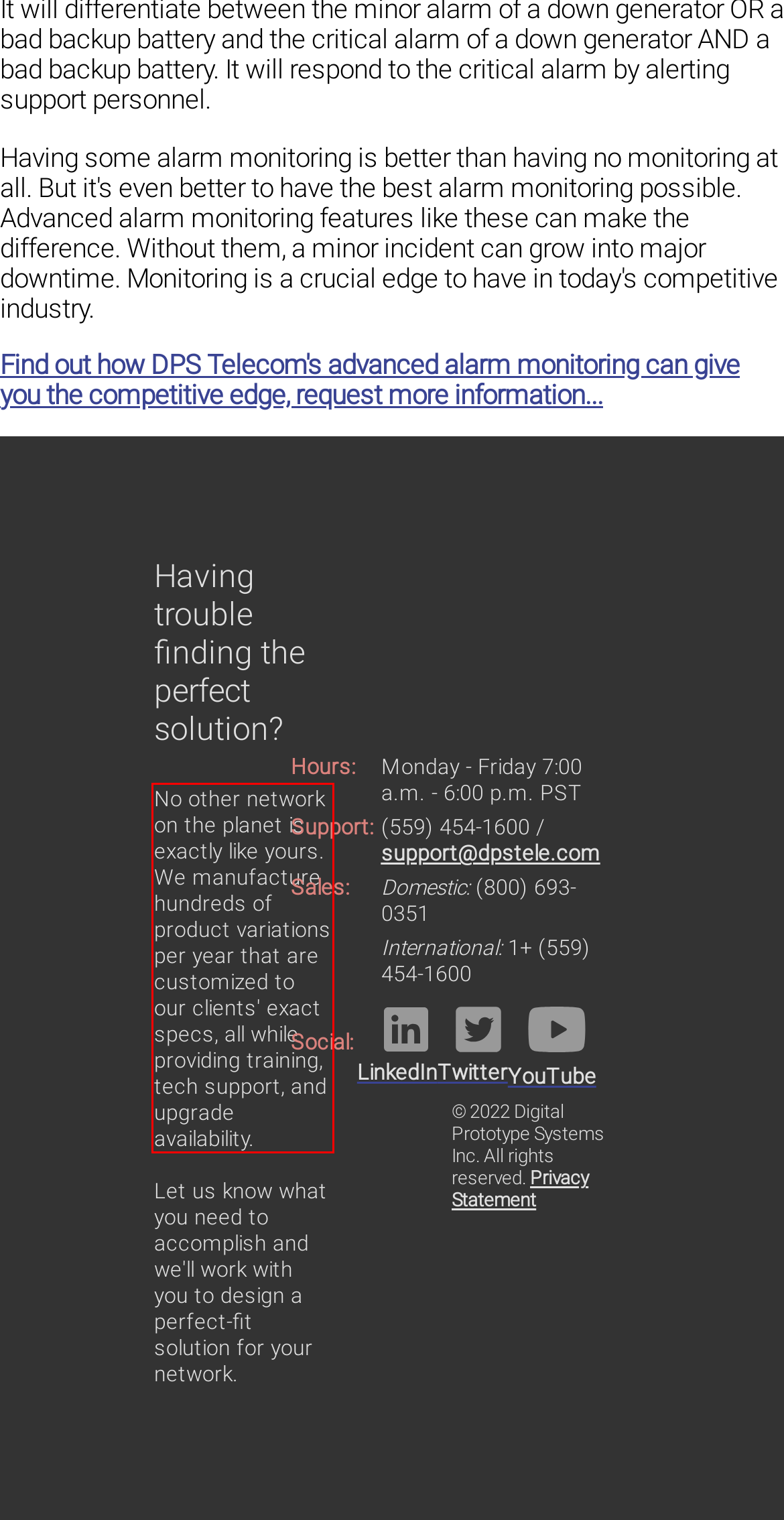Locate the red bounding box in the provided webpage screenshot and use OCR to determine the text content inside it.

No other network on the planet is exactly like yours. We manufacture hundreds of product variations per year that are customized to our clients' exact specs, all while providing training, tech support, and upgrade availability.